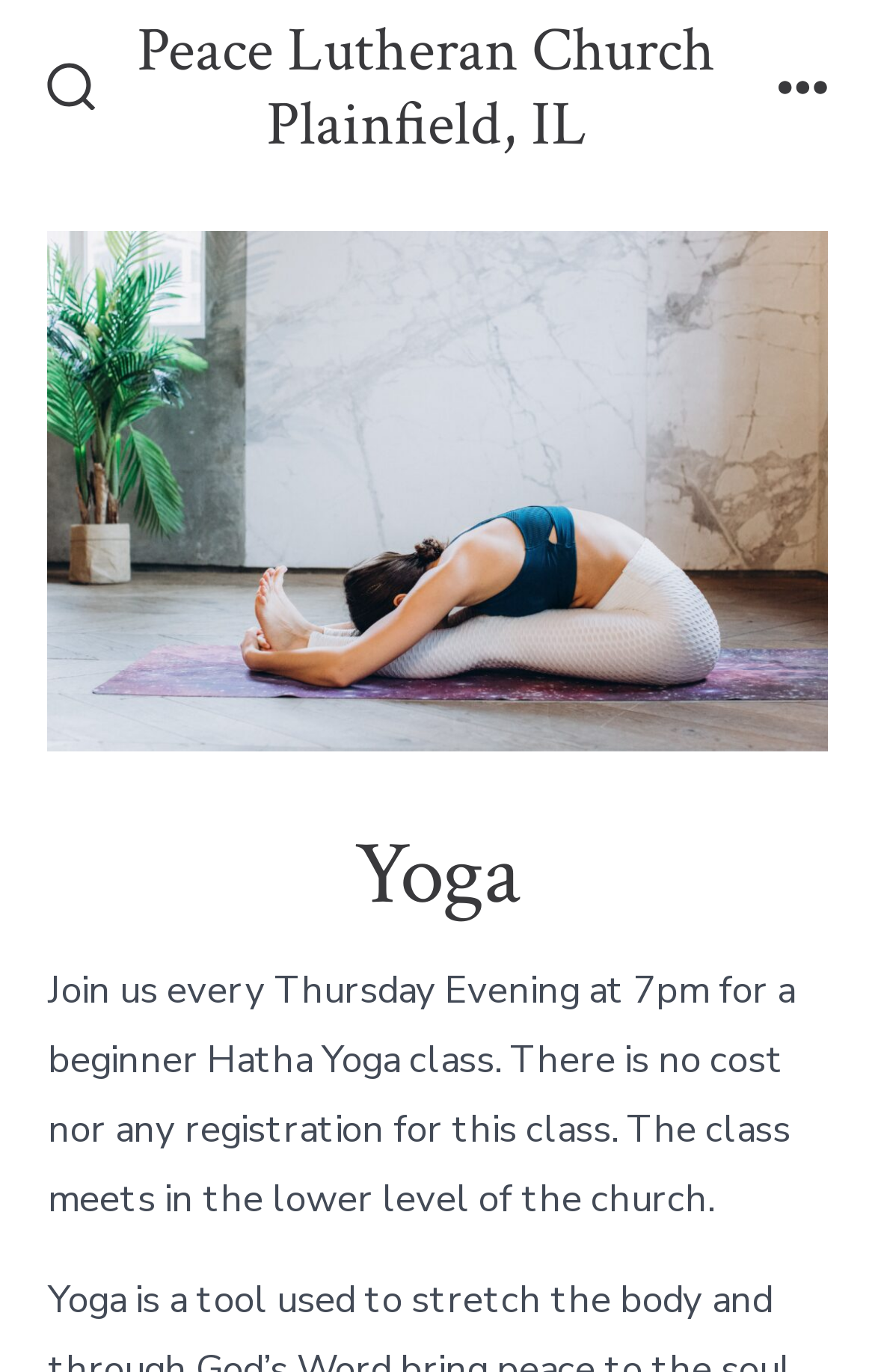Produce an elaborate caption capturing the essence of the webpage.

The webpage is about Yoga at Peace Lutheran Church in Plainfield, IL. At the top left, there is a search toggle button accompanied by a small image. To the right of the search toggle button, there is a link to the church's homepage. On the top right, there is a menu button with an accompanying image. 

Below the top section, there is a figure that spans across the page, containing a heading that reads "Yoga". Below the heading, there is a paragraph of text that describes the yoga class, stating that it takes place every Thursday evening at 7pm, is free, and requires no registration. The class is held in the lower level of the church.